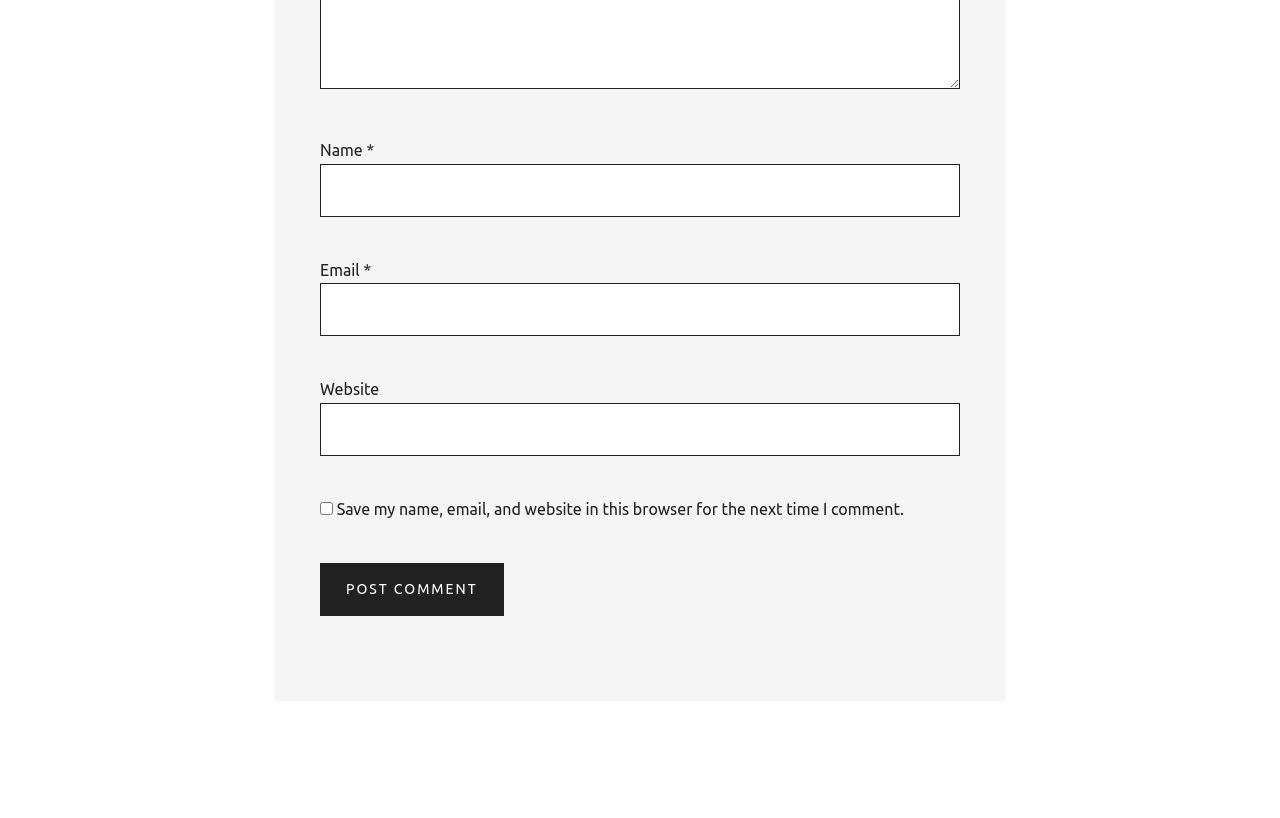How many input fields are in the form?
Please provide a comprehensive and detailed answer to the question.

There are three input fields in the form: 'Name', 'Email', and 'Website', which are indicated by the corresponding labels and input boxes.